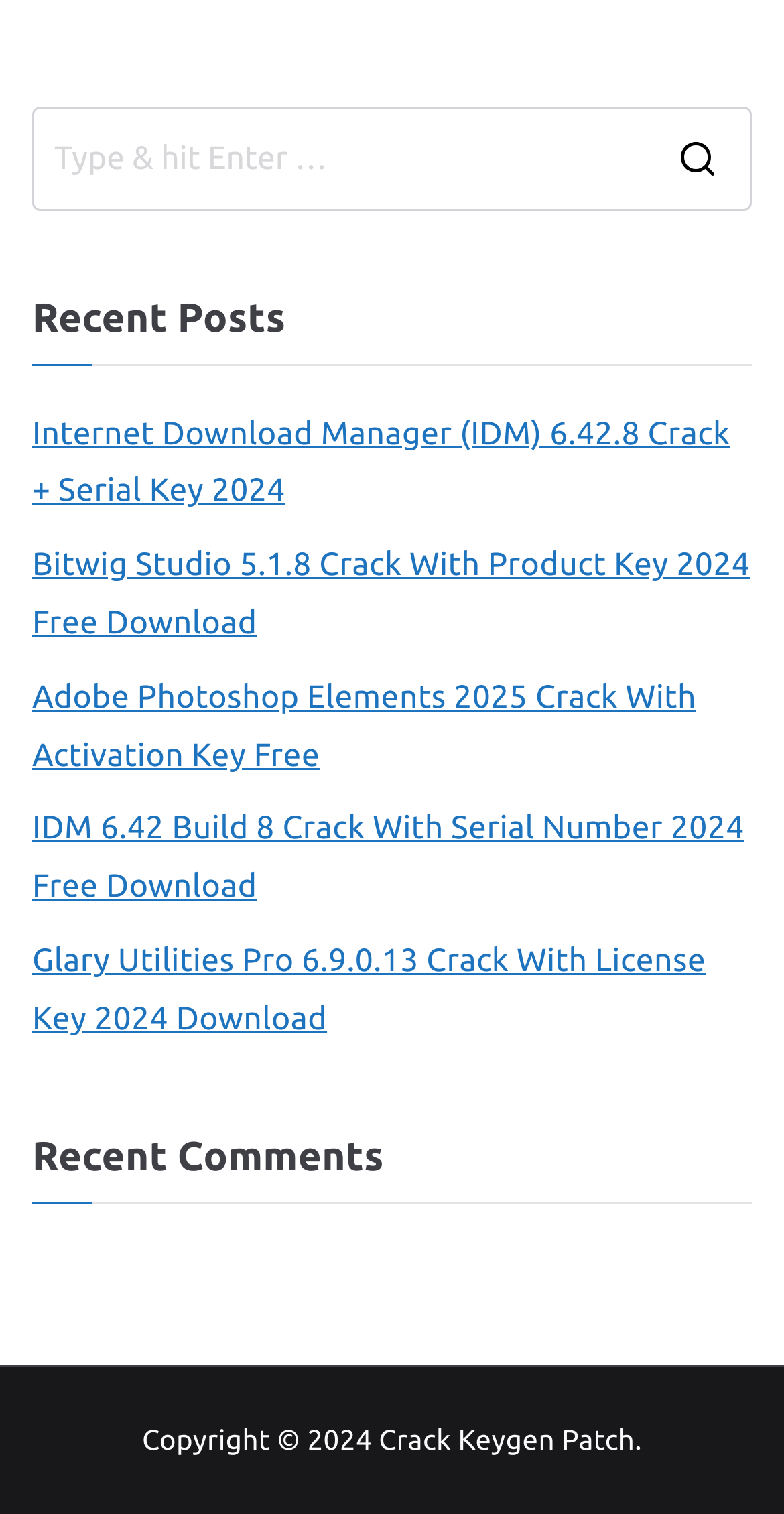What is the copyright year of this webpage?
Answer the question with as much detail as possible.

The copyright information is located at the bottom of the webpage, and it states 'Copyright © 2024'. This indicates that the webpage's copyright year is 2024.